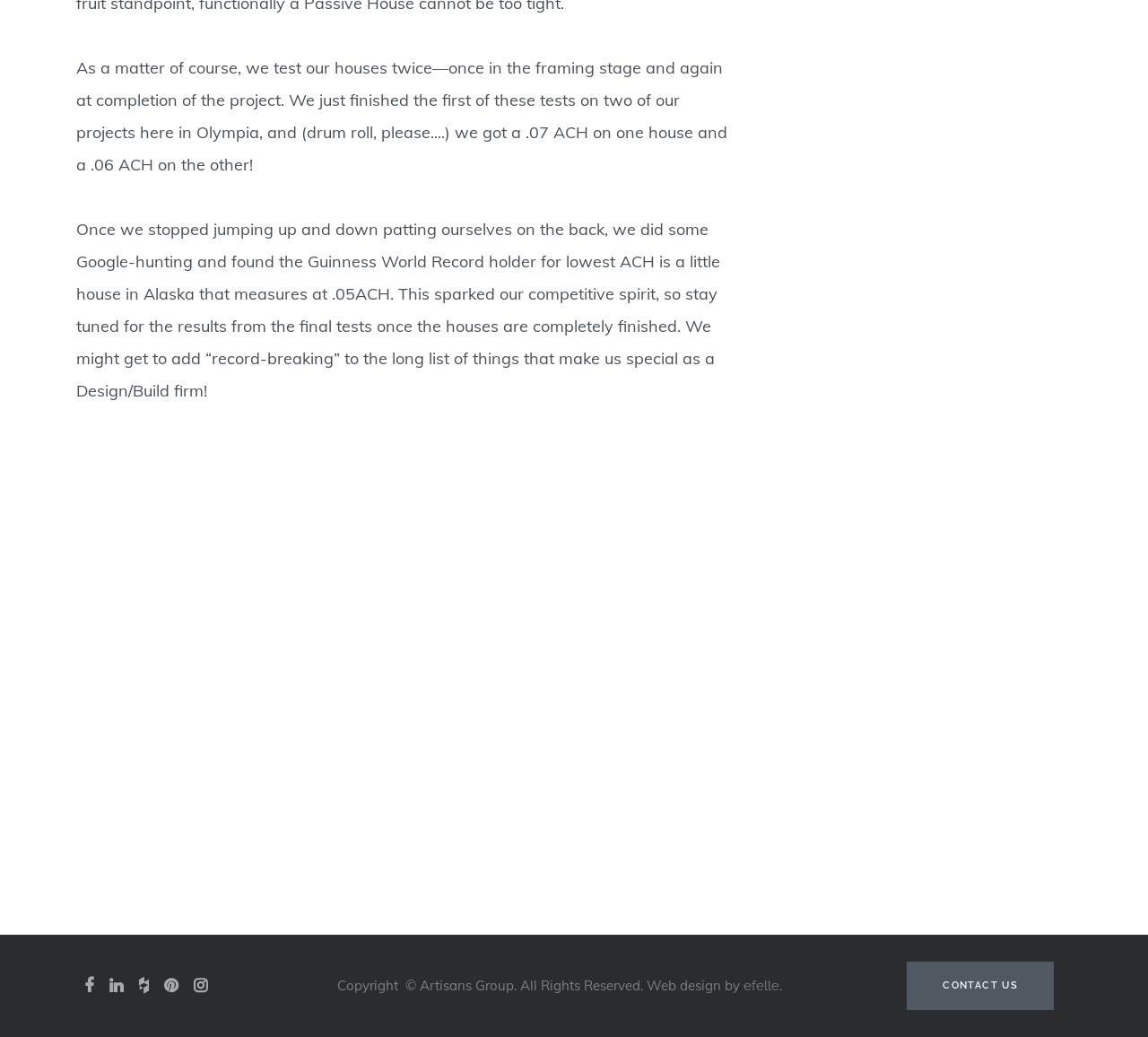Using the information shown in the image, answer the question with as much detail as possible: What is the purpose of the company according to the heading?

The heading 'Advanced homes made elegant' suggests that the company is a Design/Build firm, which is also mentioned in the text as something that makes them special.